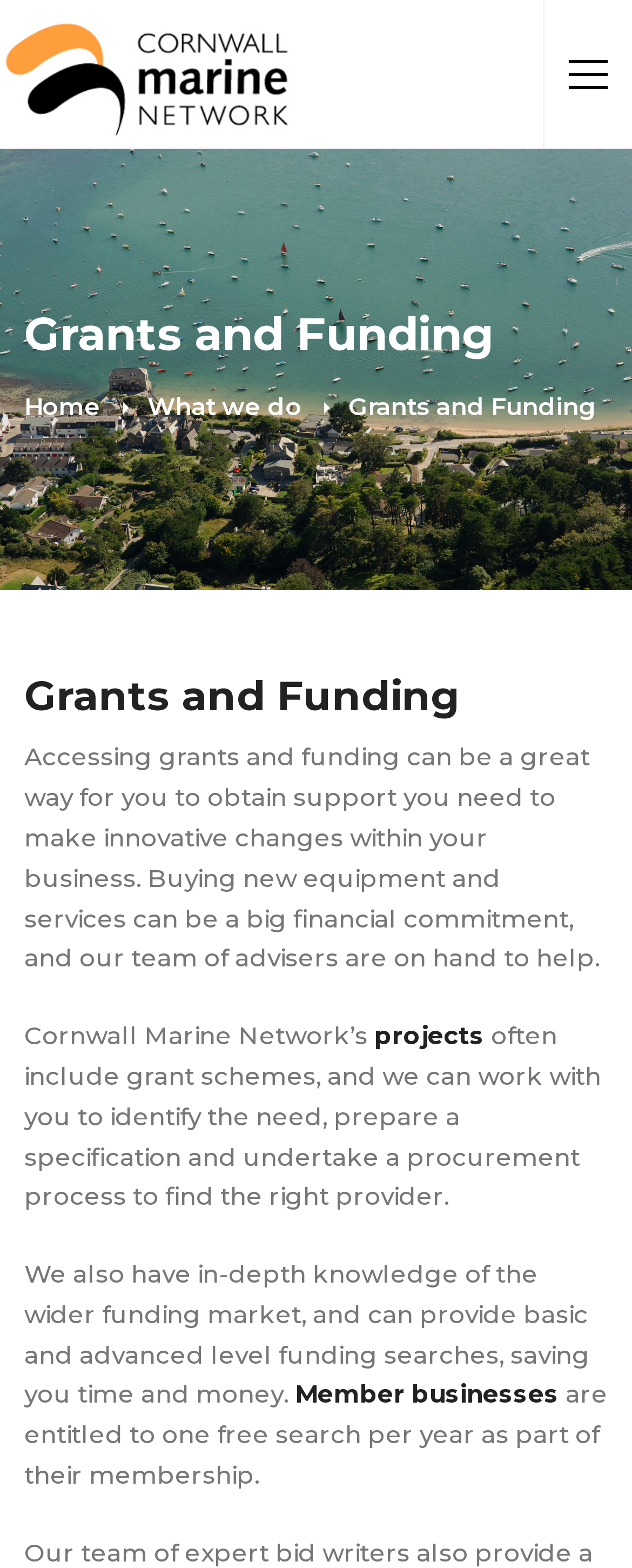Describe the webpage in detail, including text, images, and layout.

The webpage is about the Cornwall Marine Network, a specialist in marine business support, specifically highlighting their Grants and Funding services. At the top left of the page, there is a logo image of Cornwall Marine Network, accompanied by a link with the same name. 

Below the logo, there is a heading "Grants and Funding" that spans almost the entire width of the page. Underneath this heading, there are three links: "Home", "What we do", and another "Grants and Funding" text, which is a static text rather than a link.

Further down, there is another heading "Grants and Funding" that serves as a subheading. Below this subheading, there is a paragraph of text that explains the benefits of accessing grants and funding for businesses, and how the Cornwall Marine Network's team of advisers can assist in this process. 

The text continues to describe the services offered, including identifying the need, preparing a specification, and undertaking a procurement process to find the right provider. Additionally, the Cornwall Marine Network has in-depth knowledge of the wider funding market and can provide basic and advanced level funding searches.

At the bottom of the page, there is a link to "projects" and another link to "Member businesses", which is accompanied by a text stating that member businesses are entitled to one free search per year as part of their membership.